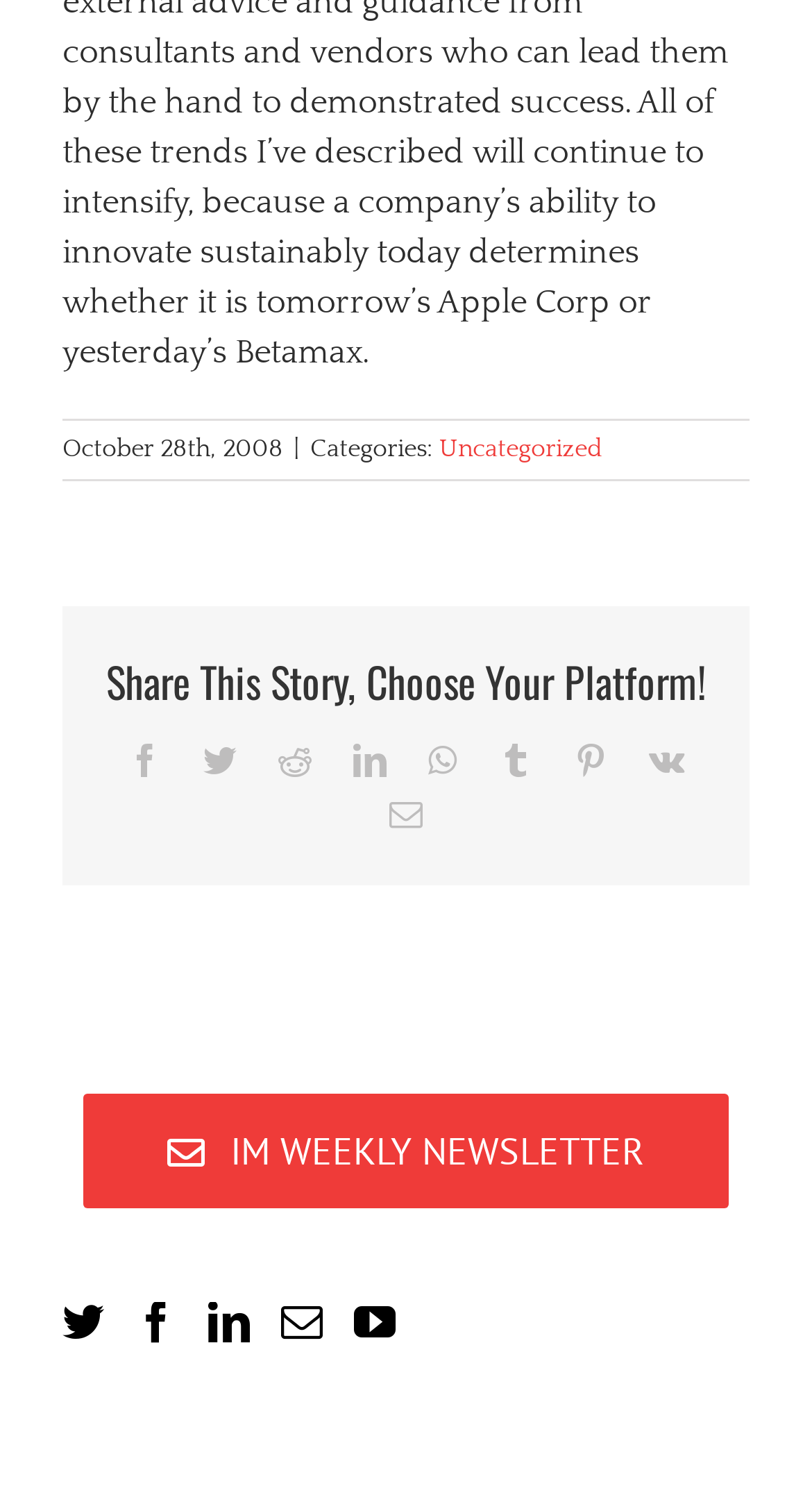Please find the bounding box coordinates of the element that you should click to achieve the following instruction: "Email this story". The coordinates should be presented as four float numbers between 0 and 1: [left, top, right, bottom].

[0.479, 0.531, 0.521, 0.553]